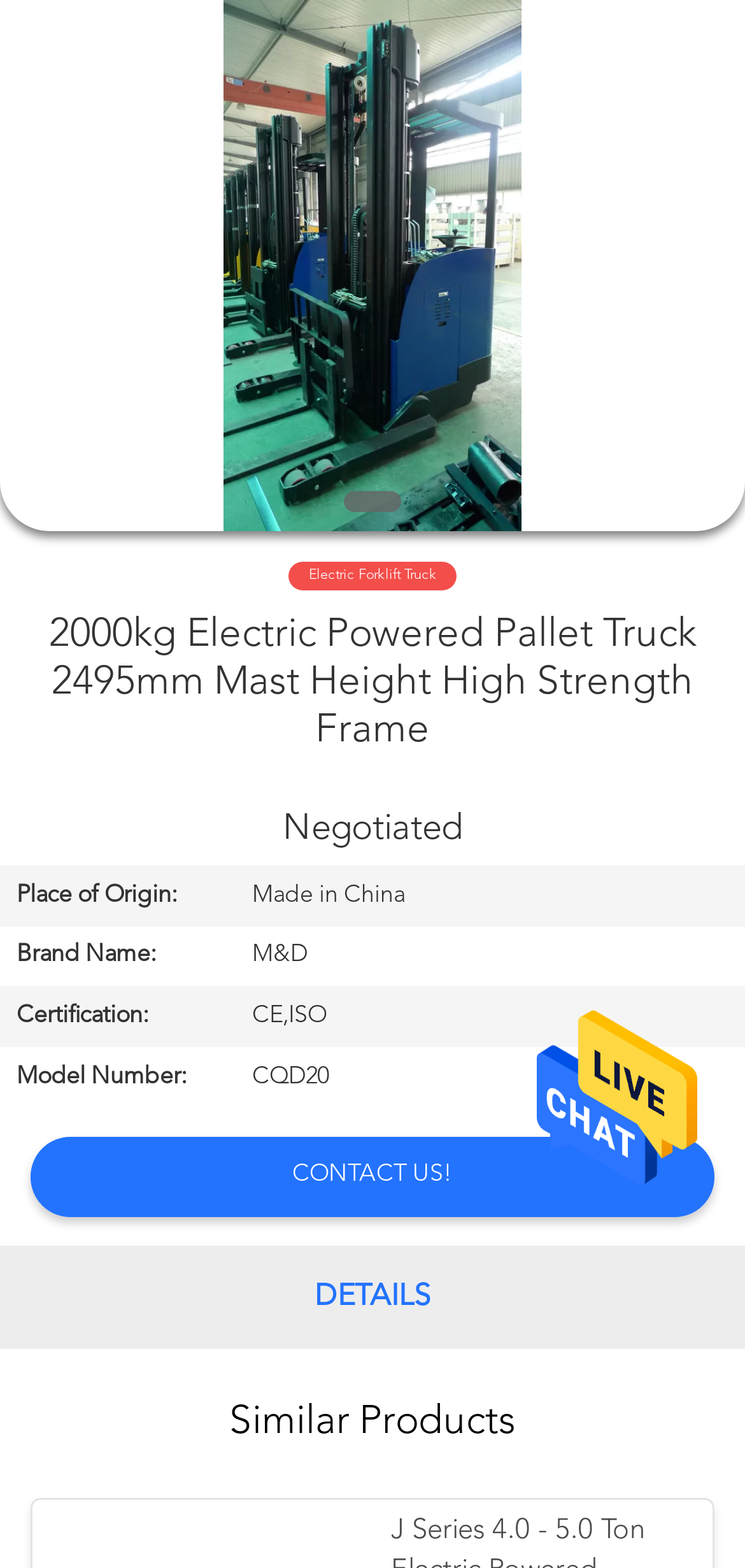Determine the bounding box coordinates of the clickable element to complete this instruction: "search for products". Provide the coordinates in the format of four float numbers between 0 and 1, [left, top, right, bottom].

[0.0, 0.0, 0.88, 0.095]